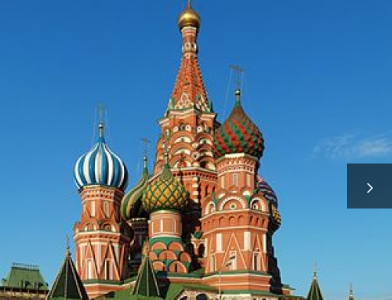Please provide a one-word or phrase answer to the question: 
What is the significance of St. Basil's Cathedral?

Symbol of Russian cultural heritage